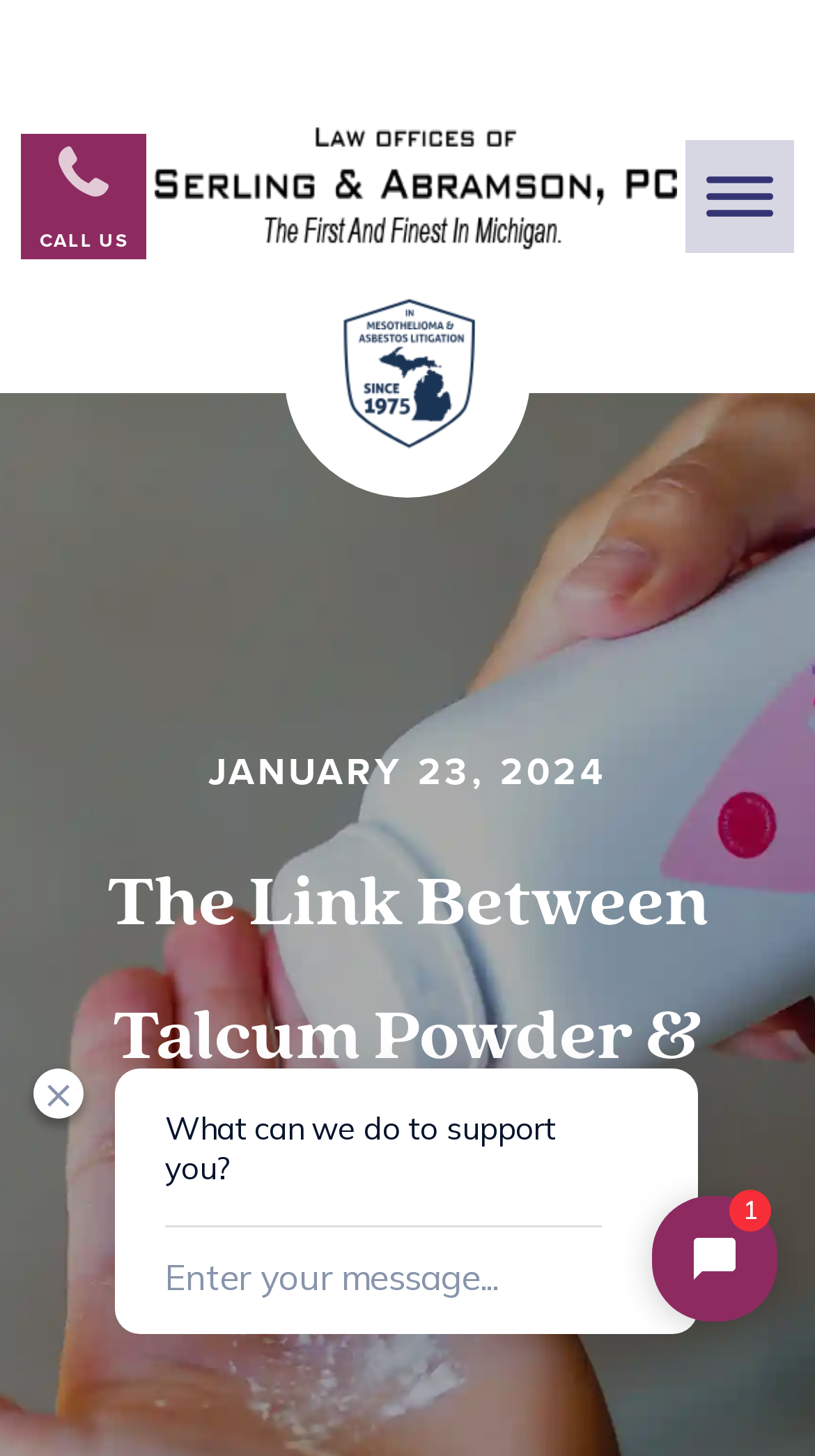Provide a one-word or short-phrase answer to the question:
Is there a chat iframe on the webpage?

Yes